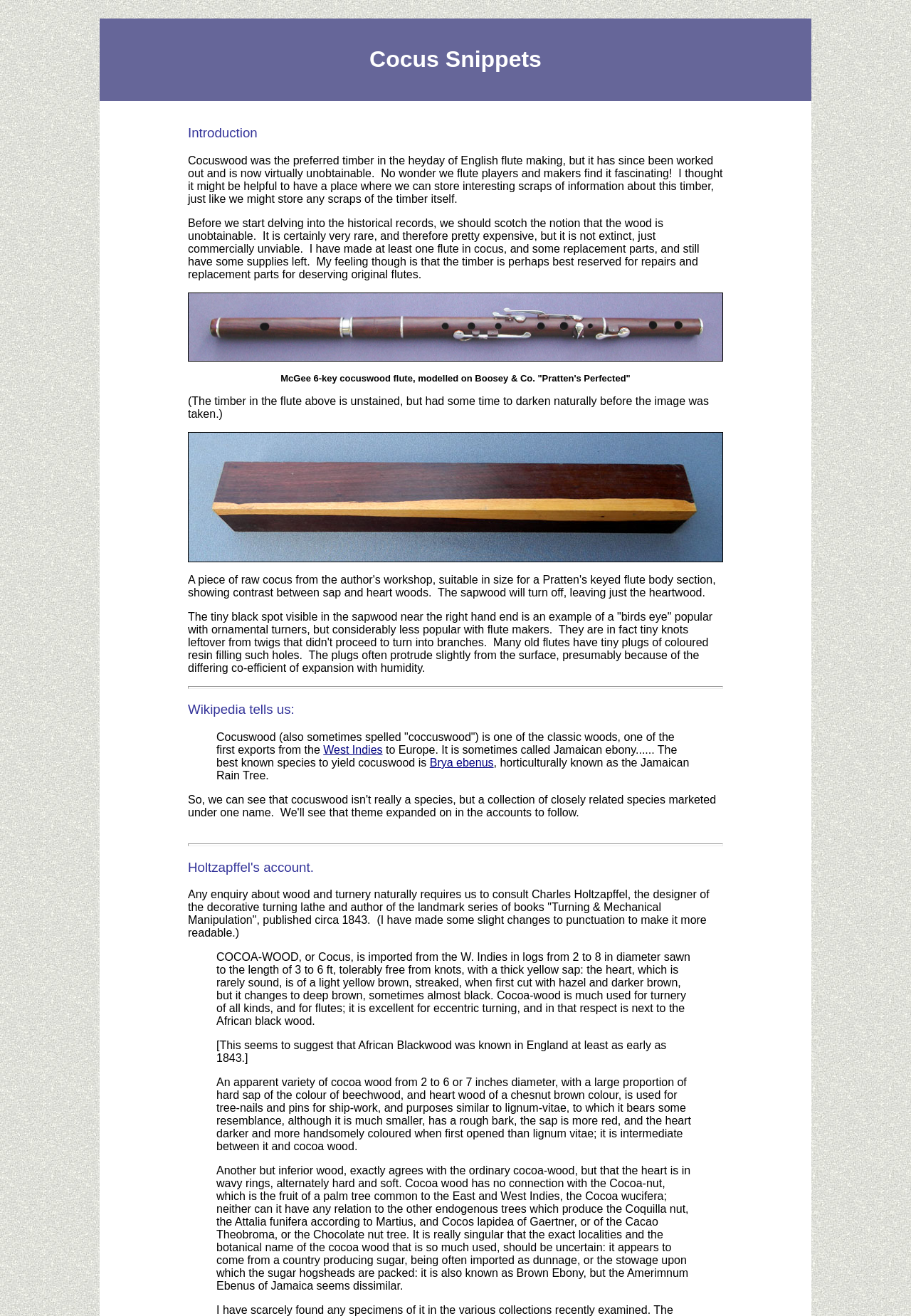Using the details in the image, give a detailed response to the question below:
What is the relationship between cocus wood and the cocoa nut?

According to the webpage, cocus wood has no connection with the cocoa nut, which is the fruit of a palm tree common to the East and West Indies. The webpage clarifies that the name 'cocus wood' is not related to the cocoa nut or other endogenous trees that produce similar nuts.